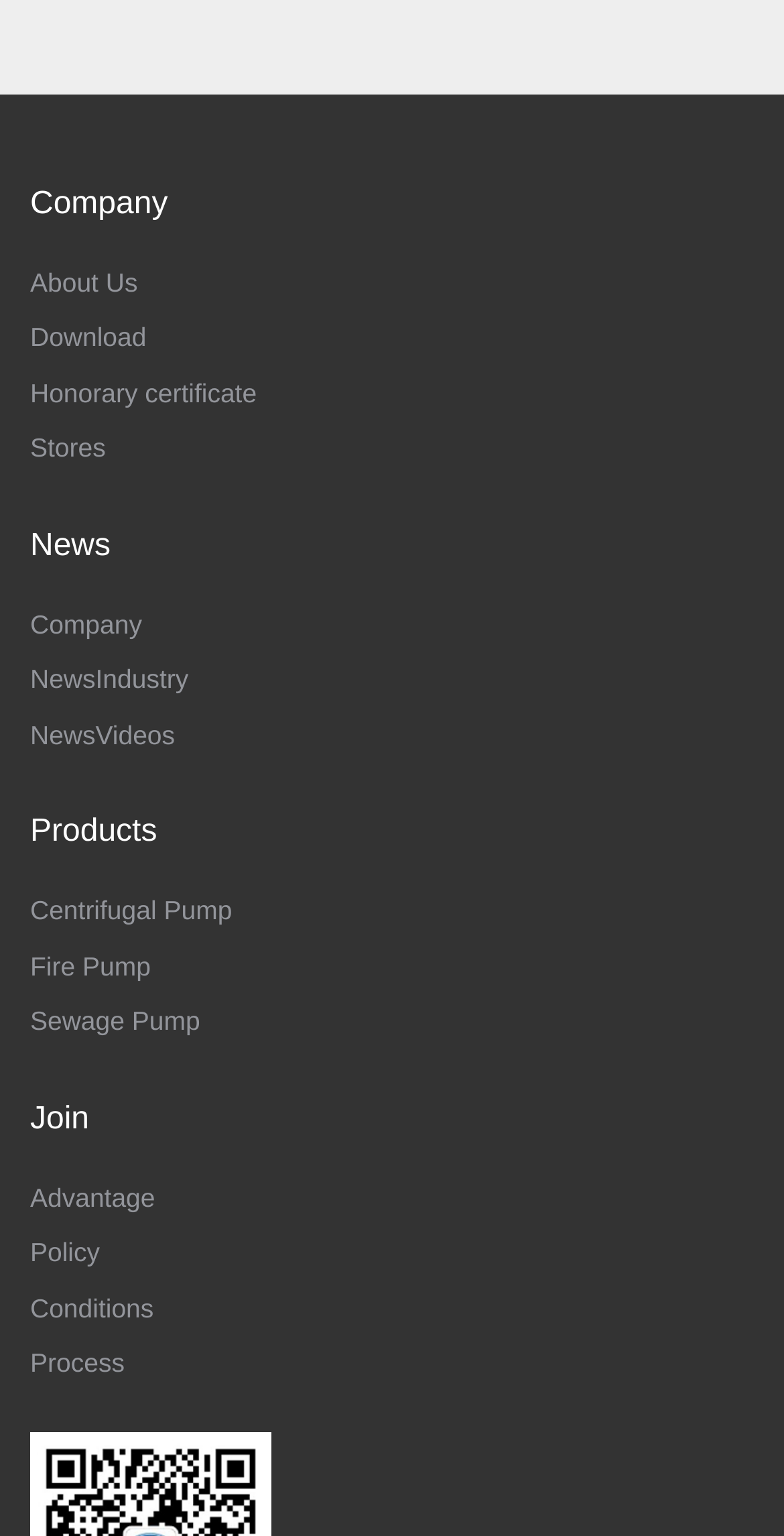Determine the bounding box coordinates of the element that should be clicked to execute the following command: "View company information".

[0.038, 0.174, 0.176, 0.194]